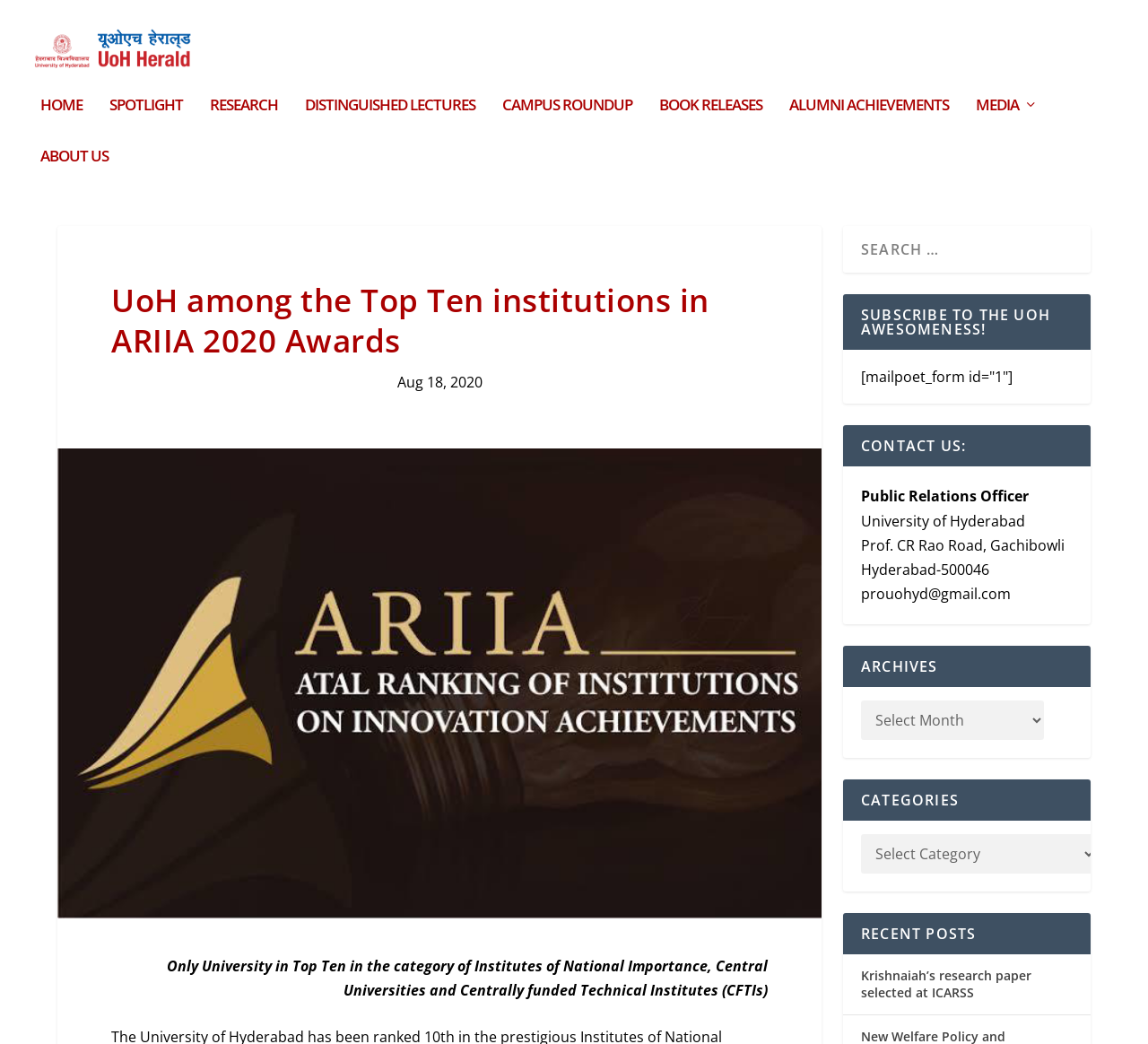Determine the bounding box coordinates of the area to click in order to meet this instruction: "click HOME".

[0.035, 0.084, 0.072, 0.133]